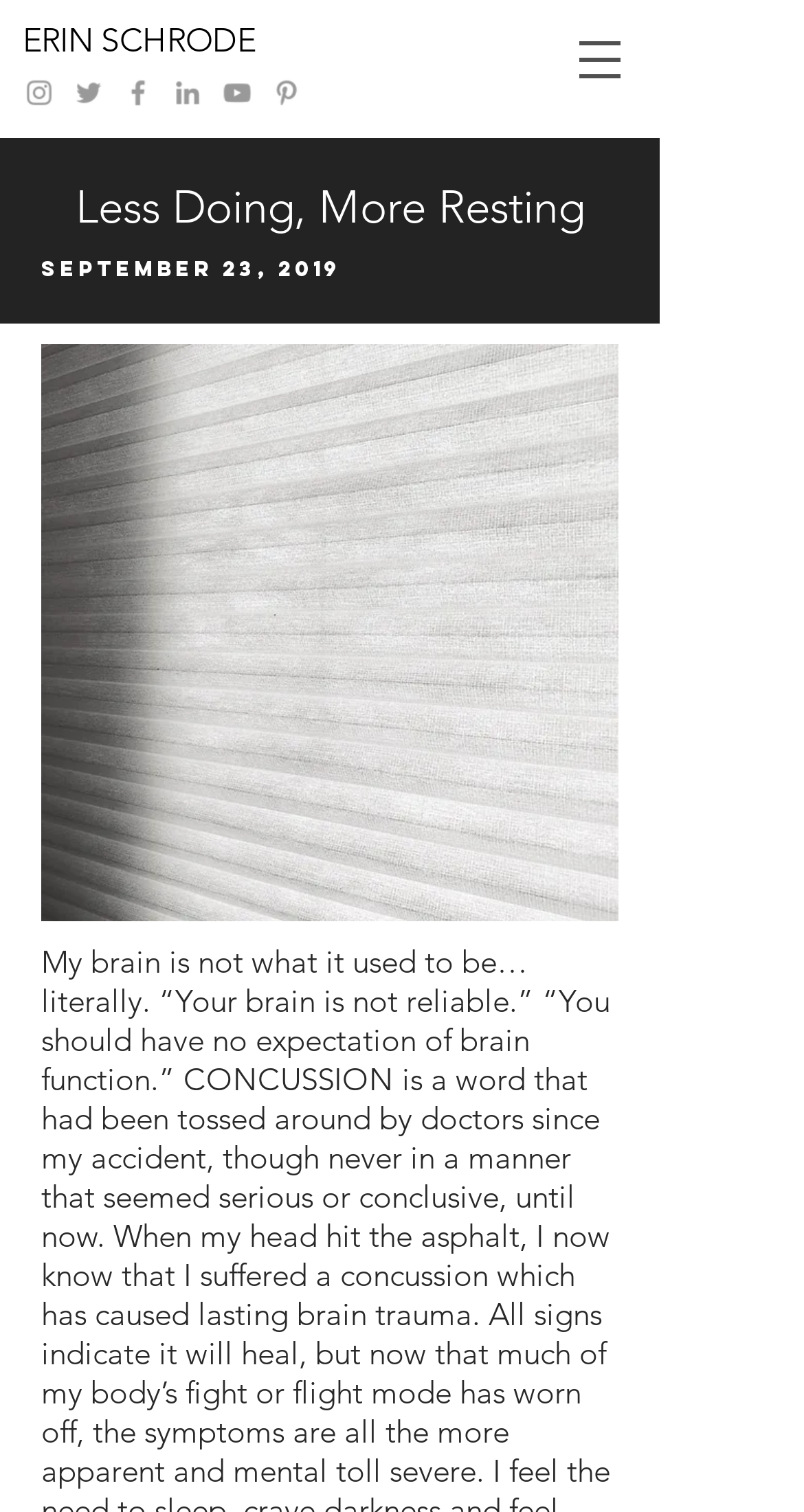Respond to the question below with a concise word or phrase:
What is the name of the author?

Erin Schrode